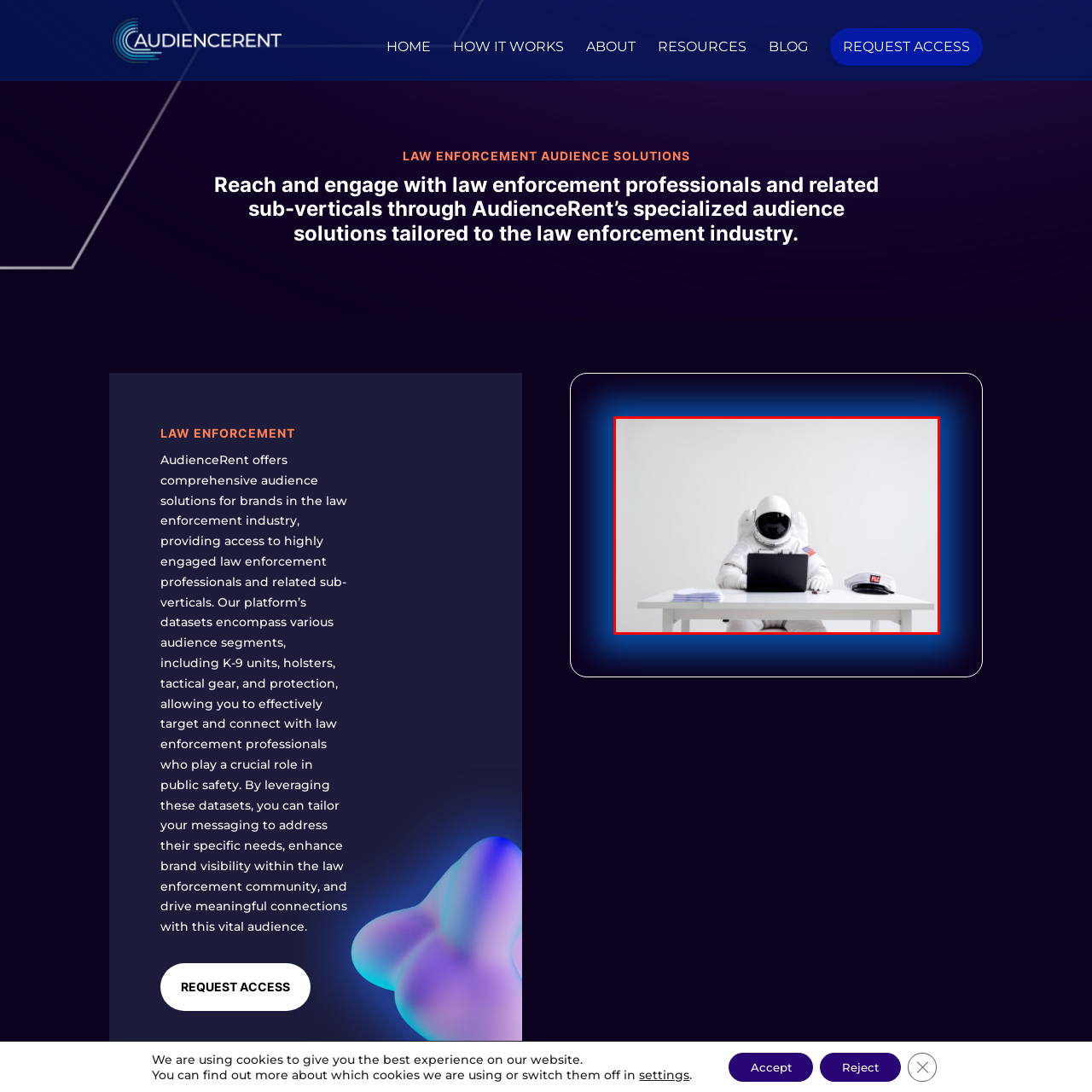Pay attention to the area highlighted by the red boundary and answer the question with a single word or short phrase: 
What is on the table to the right of the laptop?

A navy captain's hat